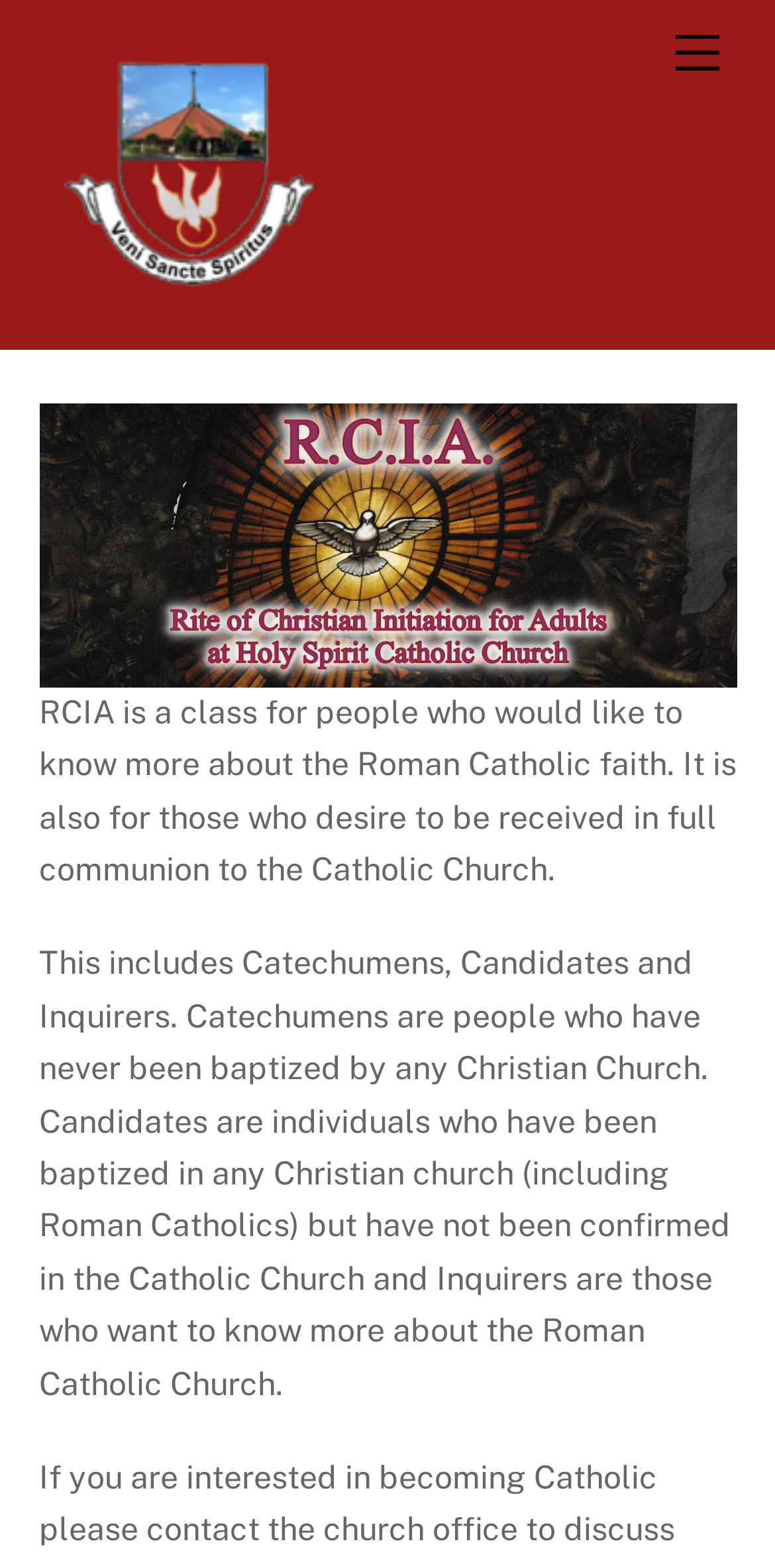Calculate the bounding box coordinates for the UI element based on the following description: "Menu". Ensure the coordinates are four float numbers between 0 and 1, i.e., [left, top, right, bottom].

[0.847, 0.01, 0.95, 0.059]